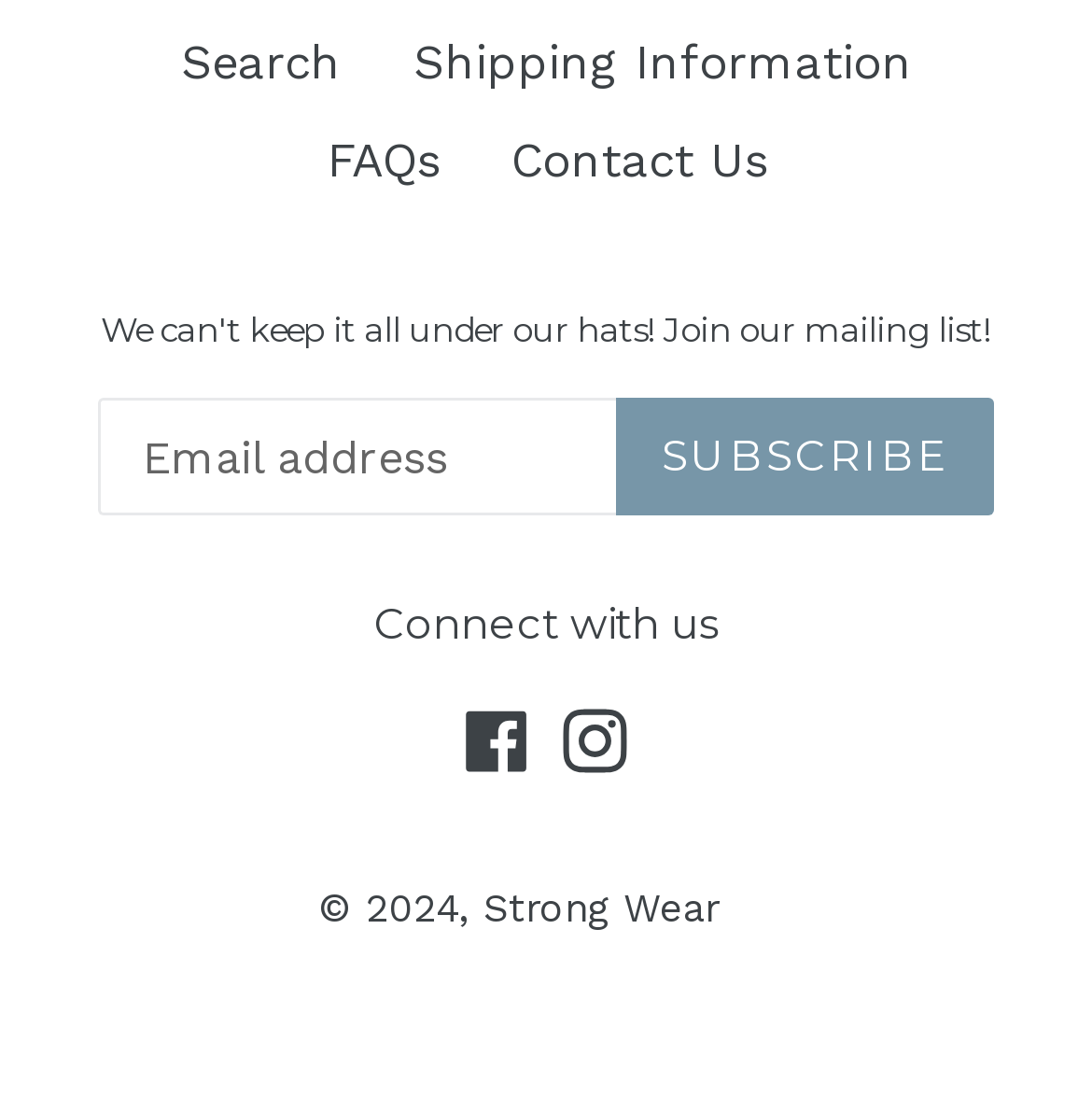Please identify the bounding box coordinates of the clickable area that will fulfill the following instruction: "Contact us". The coordinates should be in the format of four float numbers between 0 and 1, i.e., [left, top, right, bottom].

[0.468, 0.12, 0.701, 0.171]